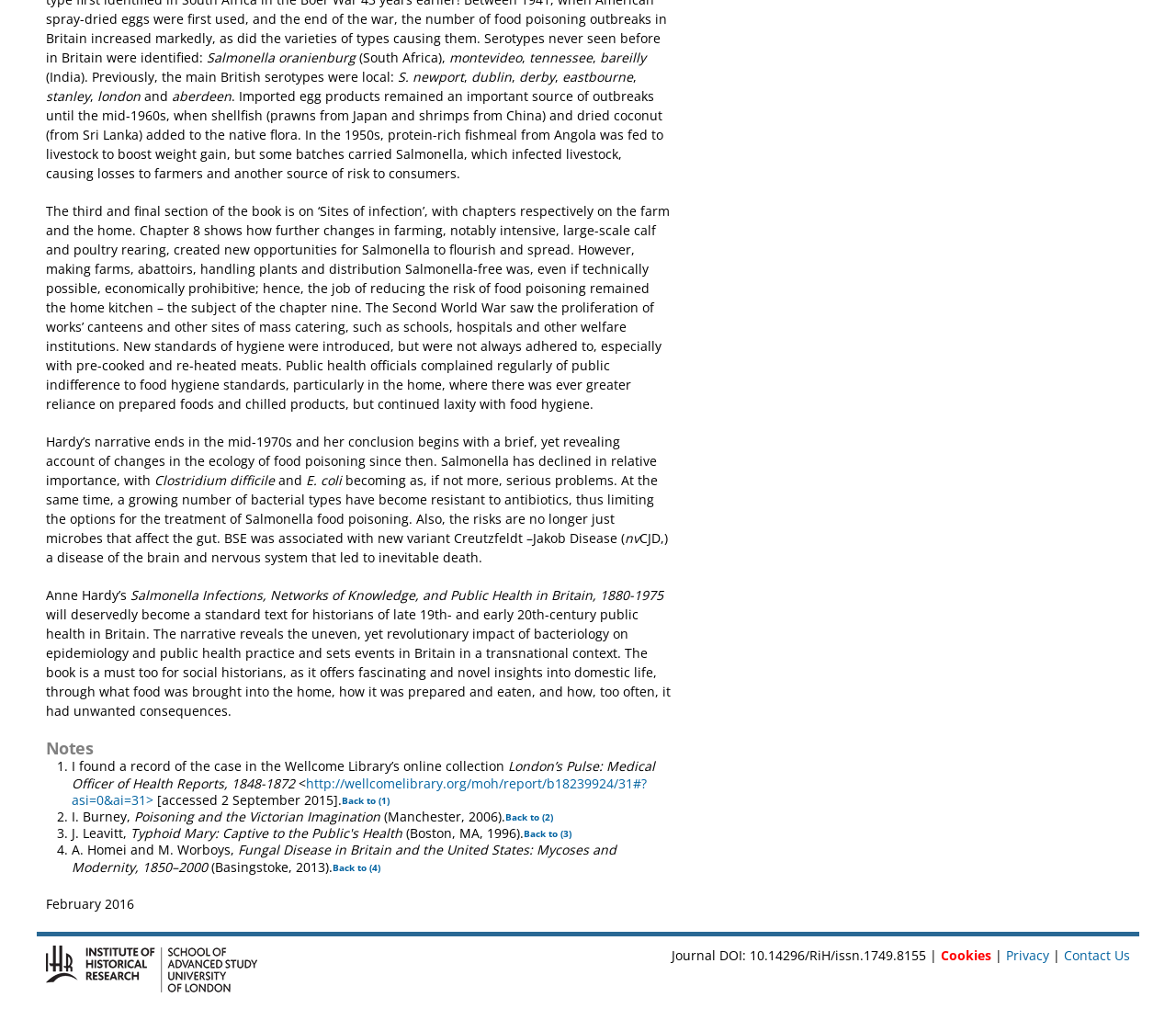Respond to the following query with just one word or a short phrase: 
What is the name of the author of the book?

Anne Hardy